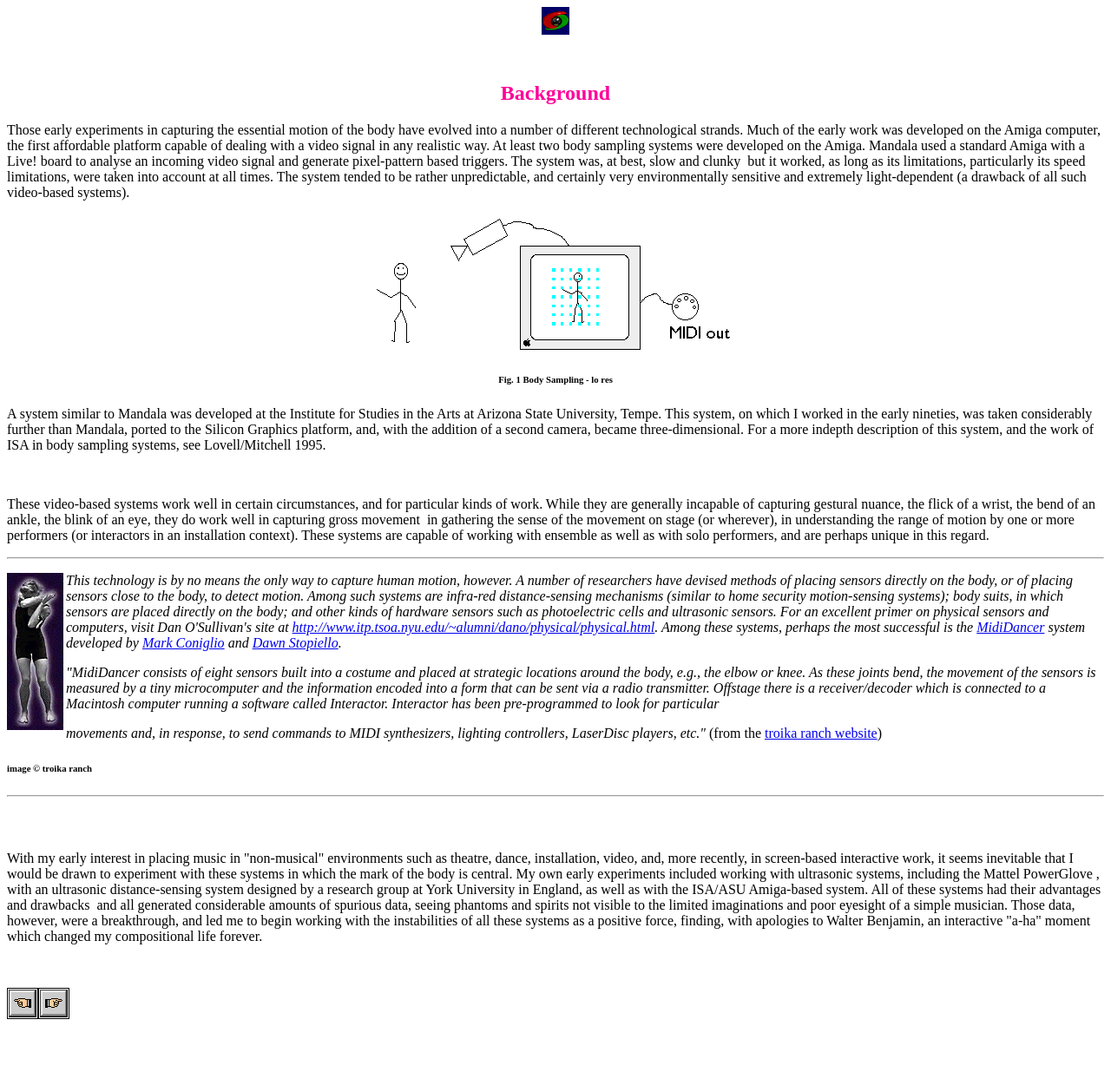Identify the bounding box of the UI component described as: "Dawn Stopiello".

[0.227, 0.582, 0.304, 0.595]